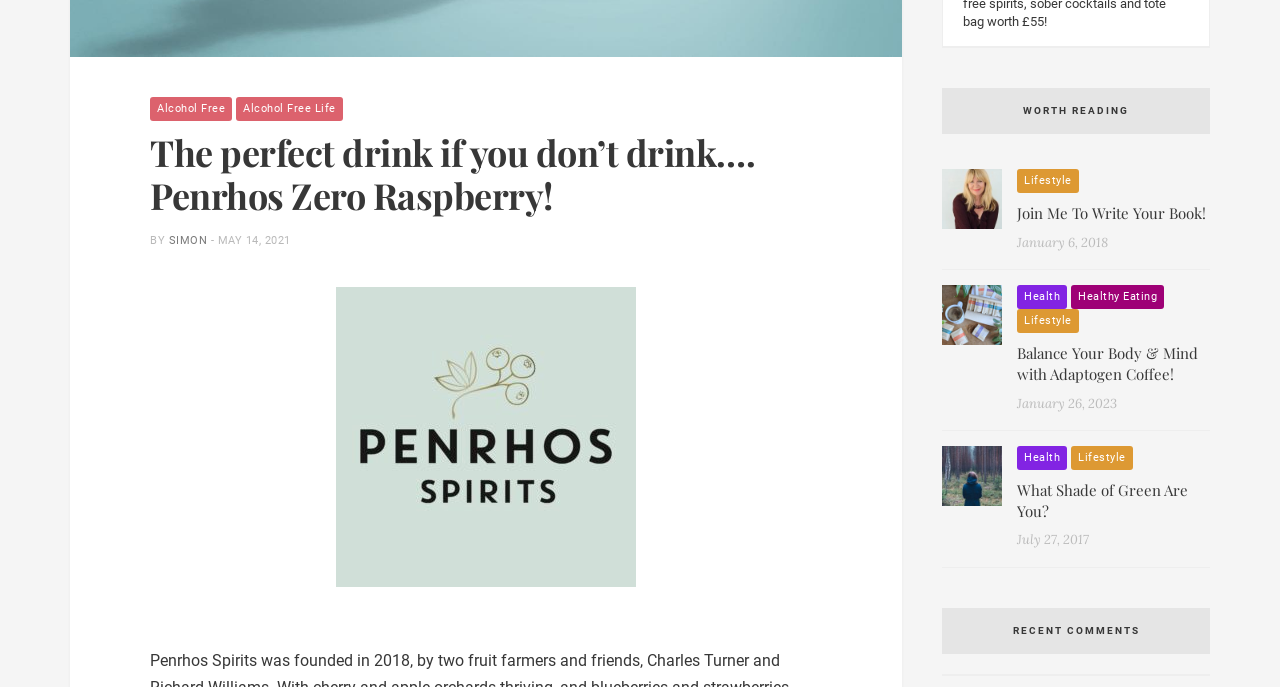Answer succinctly with a single word or phrase:
What is the date of the article 'Join Me To Write Your Book!'?

January 6, 2018